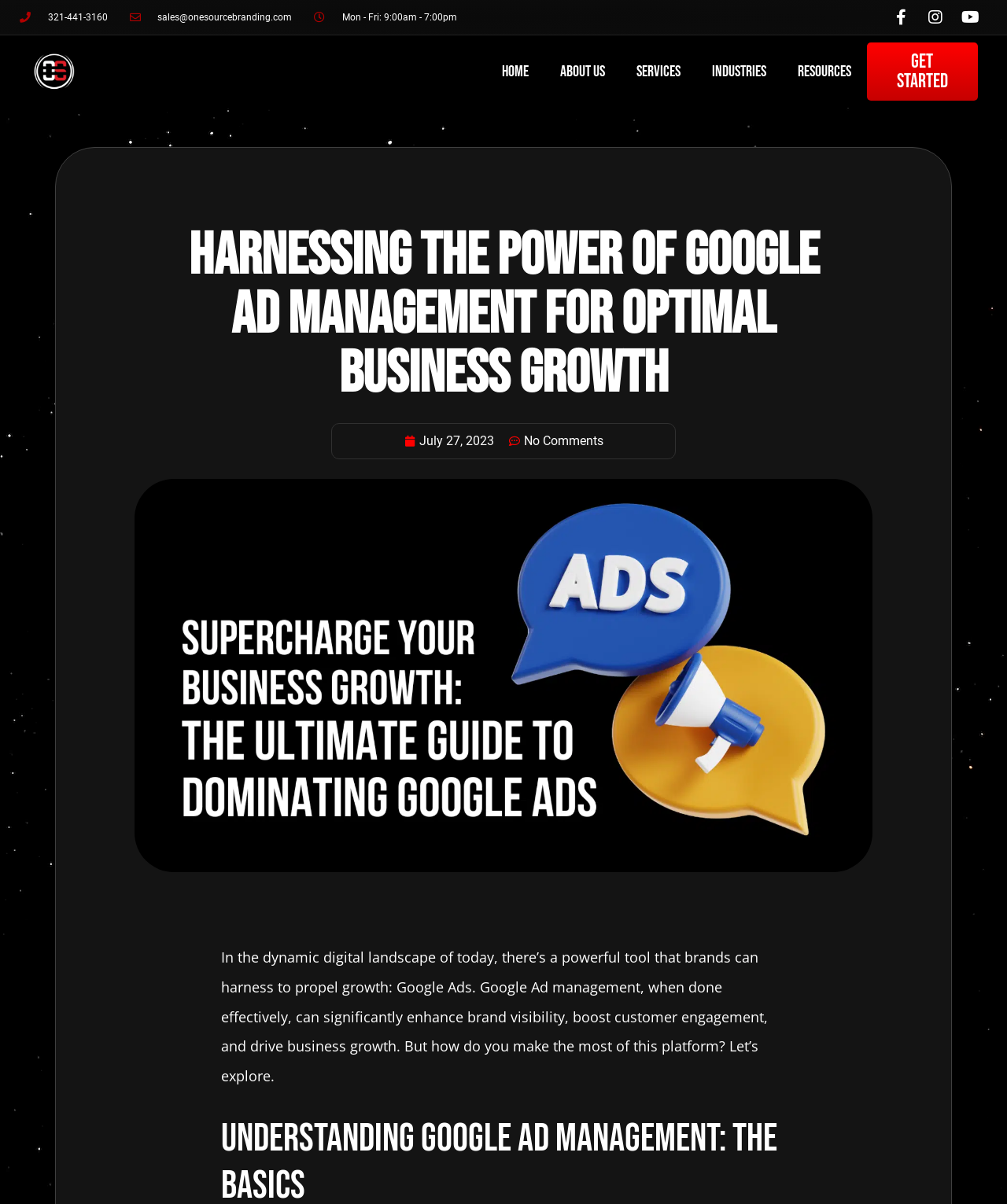What is the phone number to contact?
Based on the image, give a one-word or short phrase answer.

321-441-3160